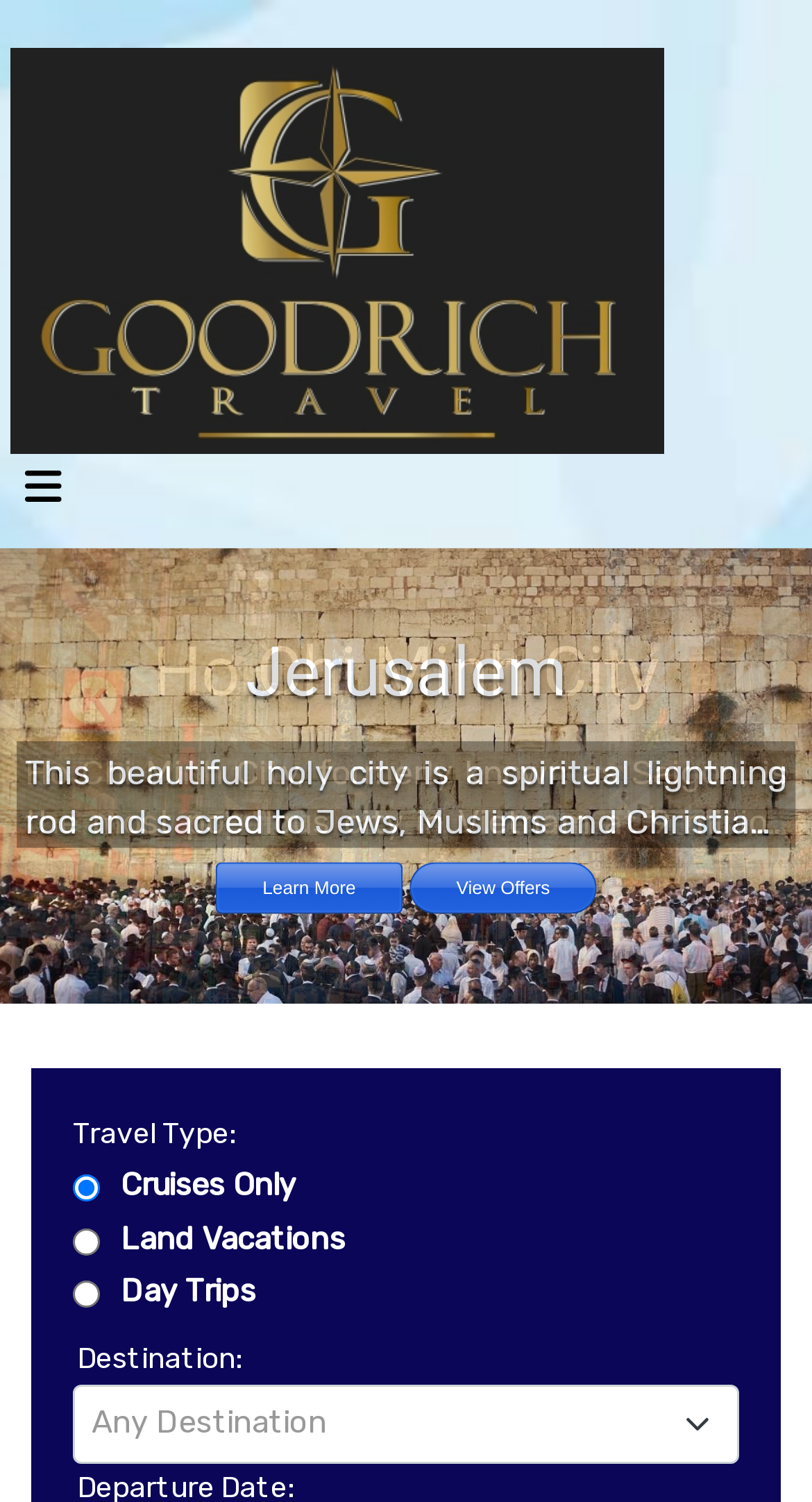Identify the bounding box for the described UI element: "alt="Site Logo" title="Site Logo"".

[0.013, 0.148, 0.818, 0.181]